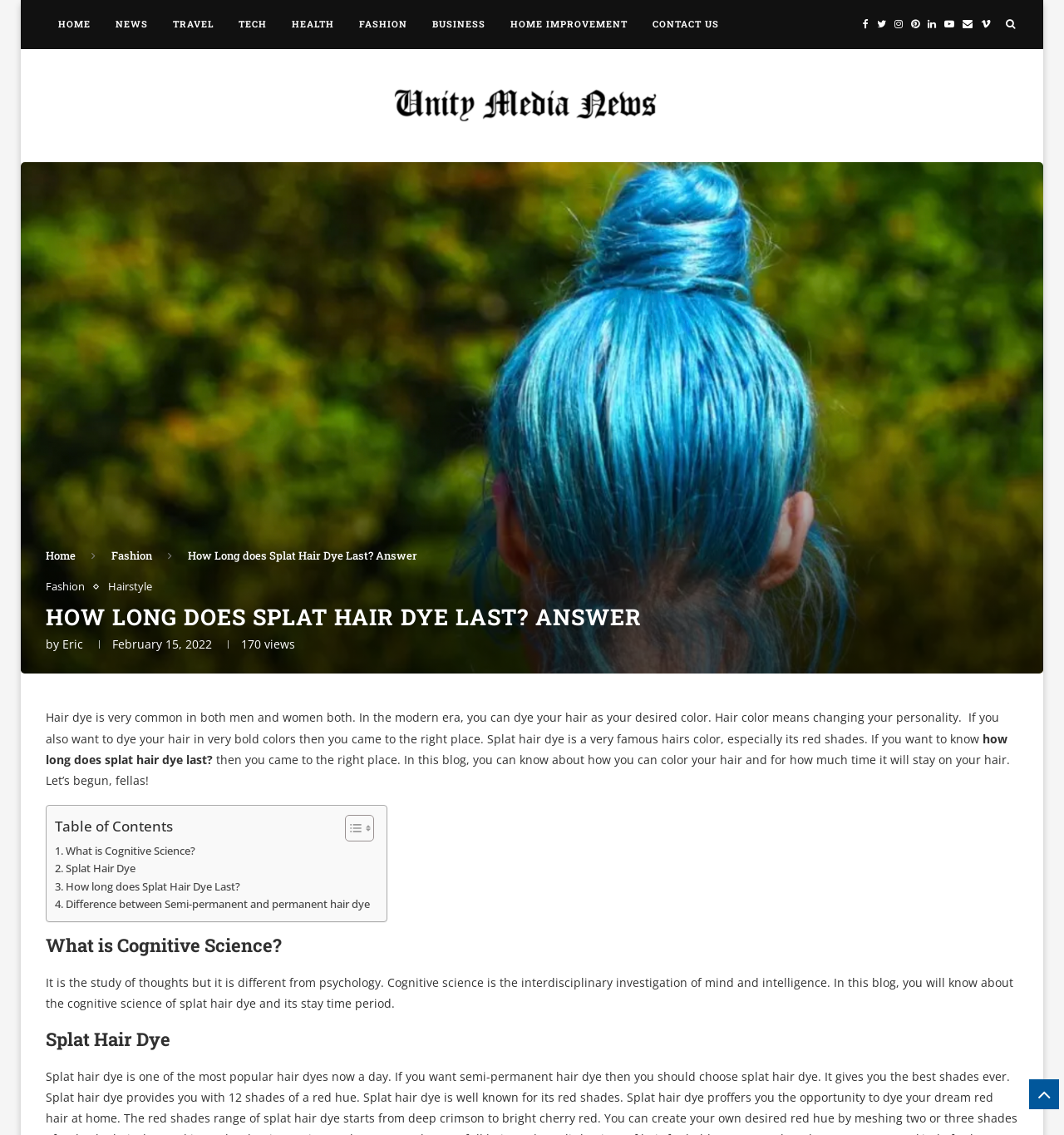Determine the bounding box coordinates for the area that should be clicked to carry out the following instruction: "Toggle the Table of Content".

[0.312, 0.717, 0.347, 0.742]